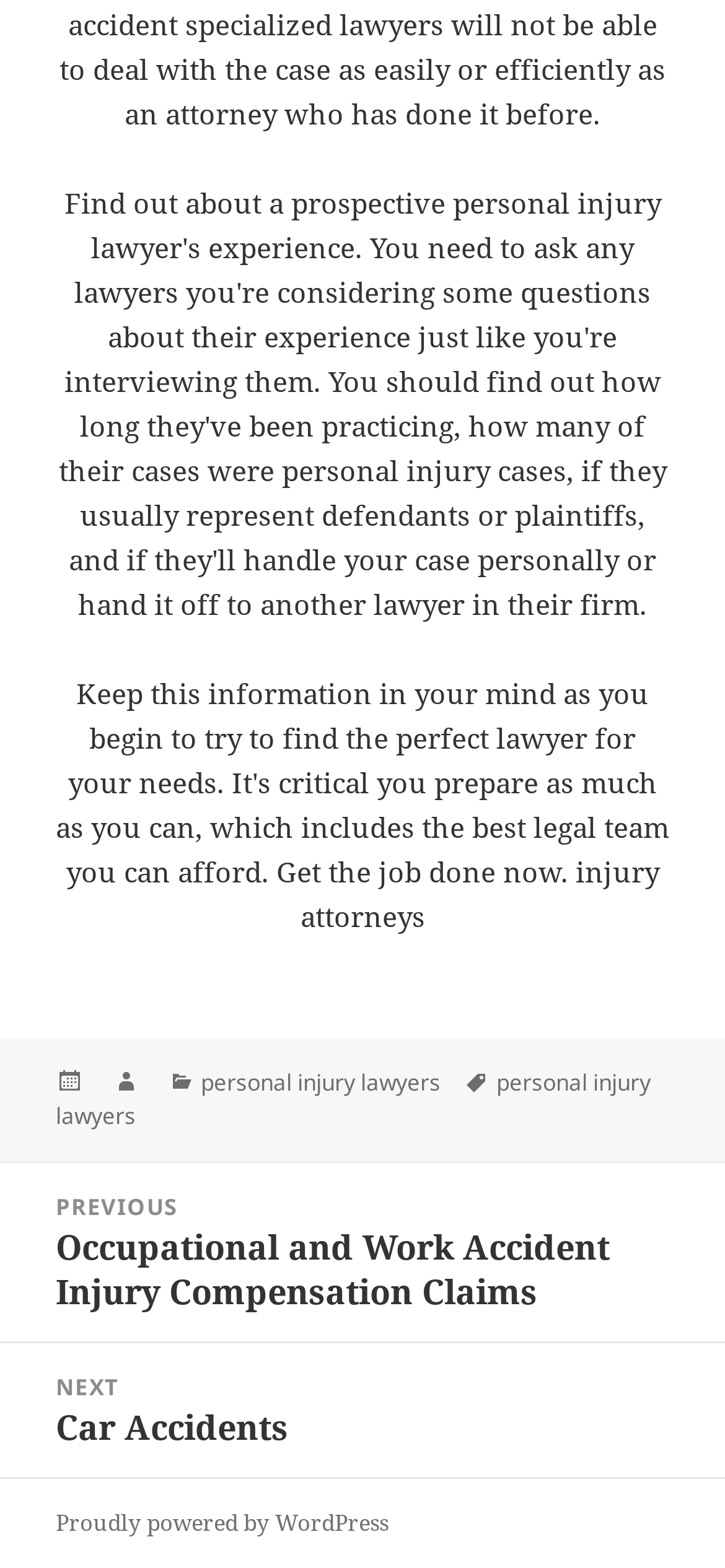Based on the image, provide a detailed and complete answer to the question: 
What is the platform that powers the website?

I found the information about the platform that powers the website in the contentinfo section, where it says 'Proudly powered by WordPress'.